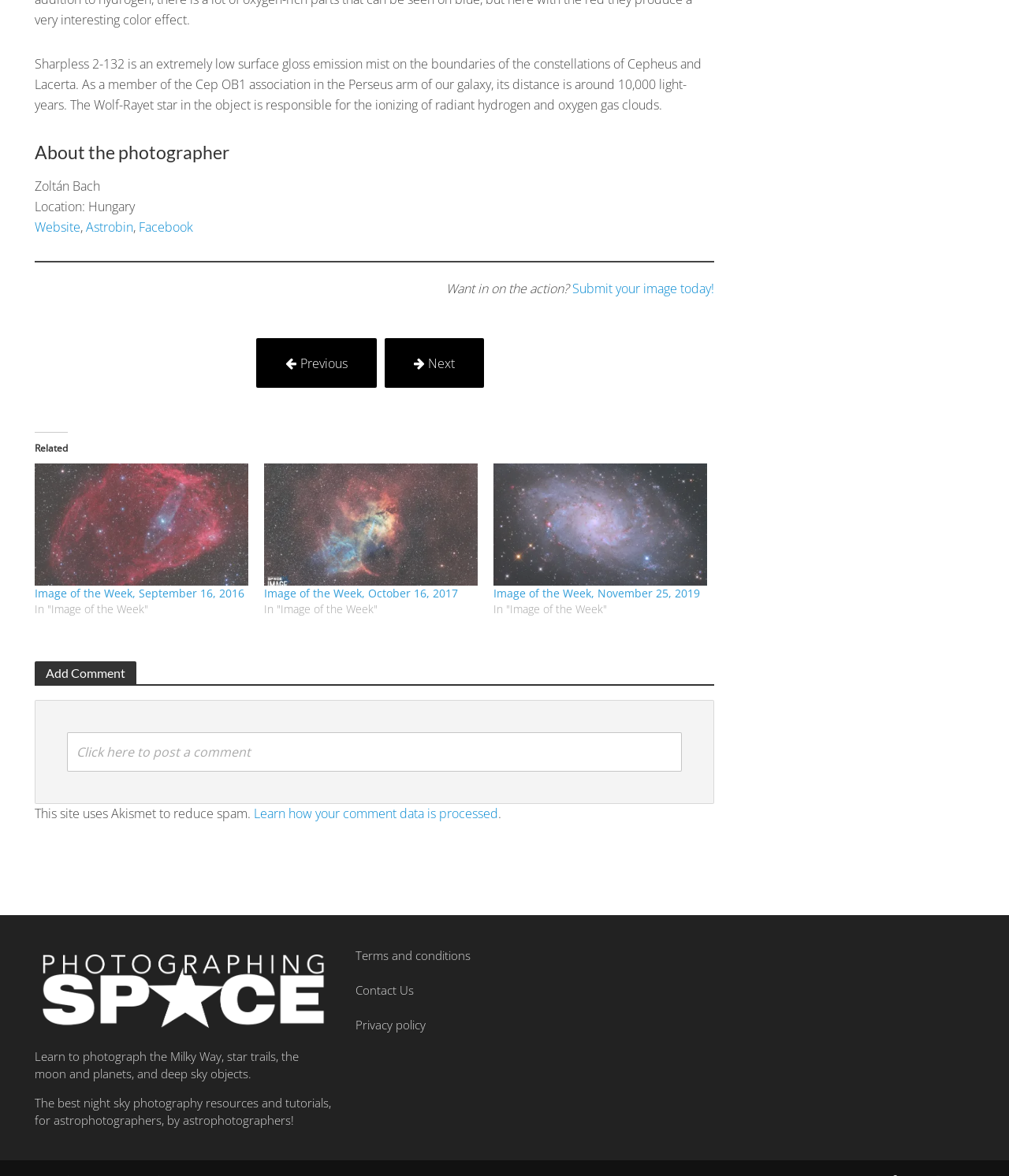What is the topic of the resources and tutorials provided on this website?
Please ensure your answer is as detailed and informative as possible.

The question asks for the topic of the resources and tutorials provided on this website. By reading the StaticText elements with IDs 365 and 366, we can find the answer, which is 'night sky photography', including topics such as photographing the Milky Way, star trails, the moon, and planets, and deep sky objects.